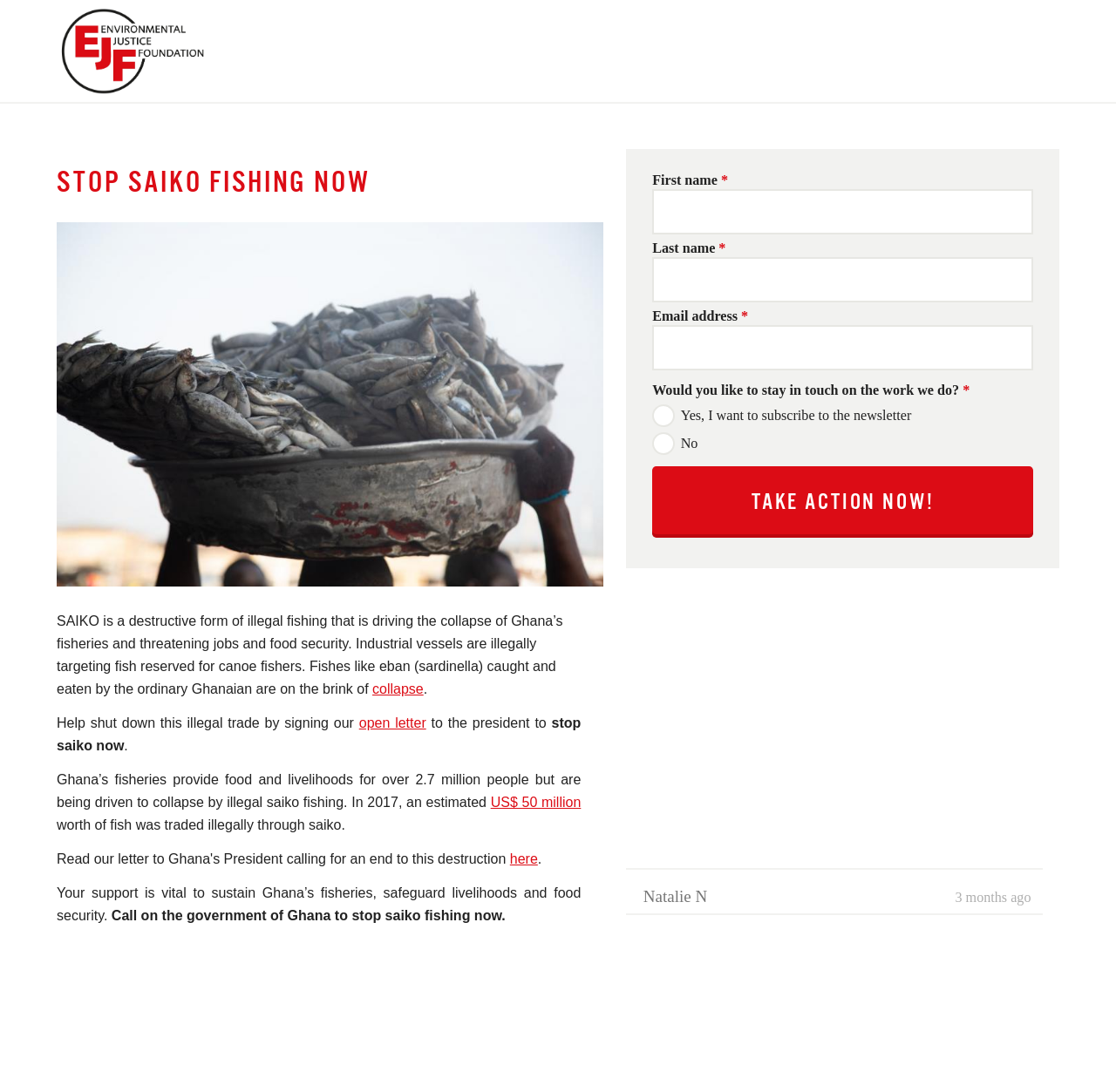Provide an in-depth caption for the contents of the webpage.

The webpage is focused on the issue of illegal fishing, specifically the destructive form of fishing known as Saiko, which is threatening the collapse of Ghana's fisheries and food security. At the top of the page, there is a prominent heading "STOP SAIKO FISHING NOW" and a link to take action. Below this, there is a main section with a form to fill out, which includes fields for first name, last name, email address, and a checkbox to subscribe to a newsletter. There is also a button to "Take action now!".

To the left of the form, there is a section with a heading "SAIKOBLOCKS" and an image of blocks of Saiko fish. Below this, there is an article with several paragraphs of text describing the issue of Saiko fishing, its impact on Ghana's fisheries and food security, and the need for action to stop it. The article includes links to an open letter to the president and to learn more about the issue.

At the bottom of the page, there is a section with a signature "Natalie N" and a timestamp "3 months ago". Overall, the webpage is focused on raising awareness about the issue of Saiko fishing and encouraging visitors to take action to stop it.